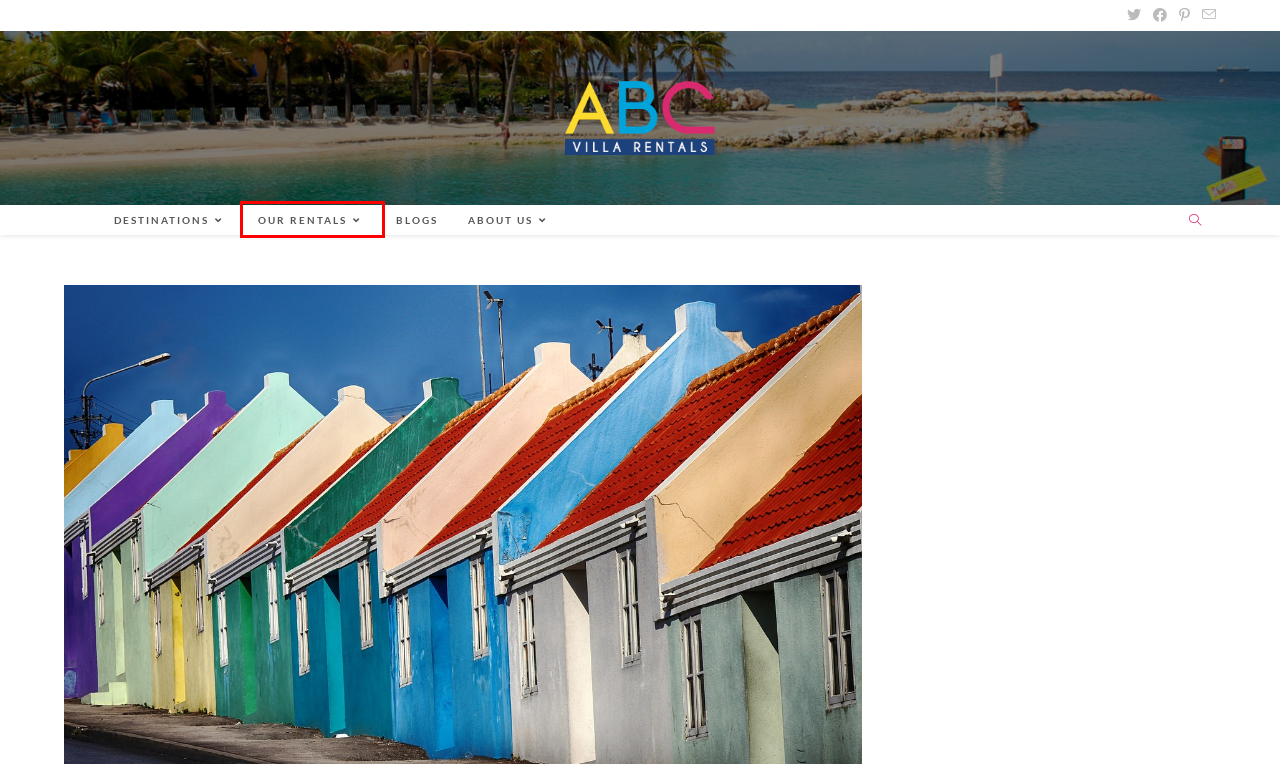You see a screenshot of a webpage with a red bounding box surrounding an element. Pick the webpage description that most accurately represents the new webpage after interacting with the element in the red bounding box. The options are:
A. PMI Curacao: All About Vacation Rentals on Curacao - ABC Villa Rentals Blog
B. The best locations for your destination wedding on the ABC Islands - ABC Villa Rentals Blog
C. Page not found | PMI Curaçao
D. PMI Curaçao
E. Curacao’s big Sister: the ChiChi - ABC Villa Rentals Blog
F. 10 reasons to visit Aruba - ABC Villa Rentals Blog
G. 8 reasons to visit Bonaire - ABC Villa Rentals Blog
H. Blog - ABC Villa Rentals Blog

C